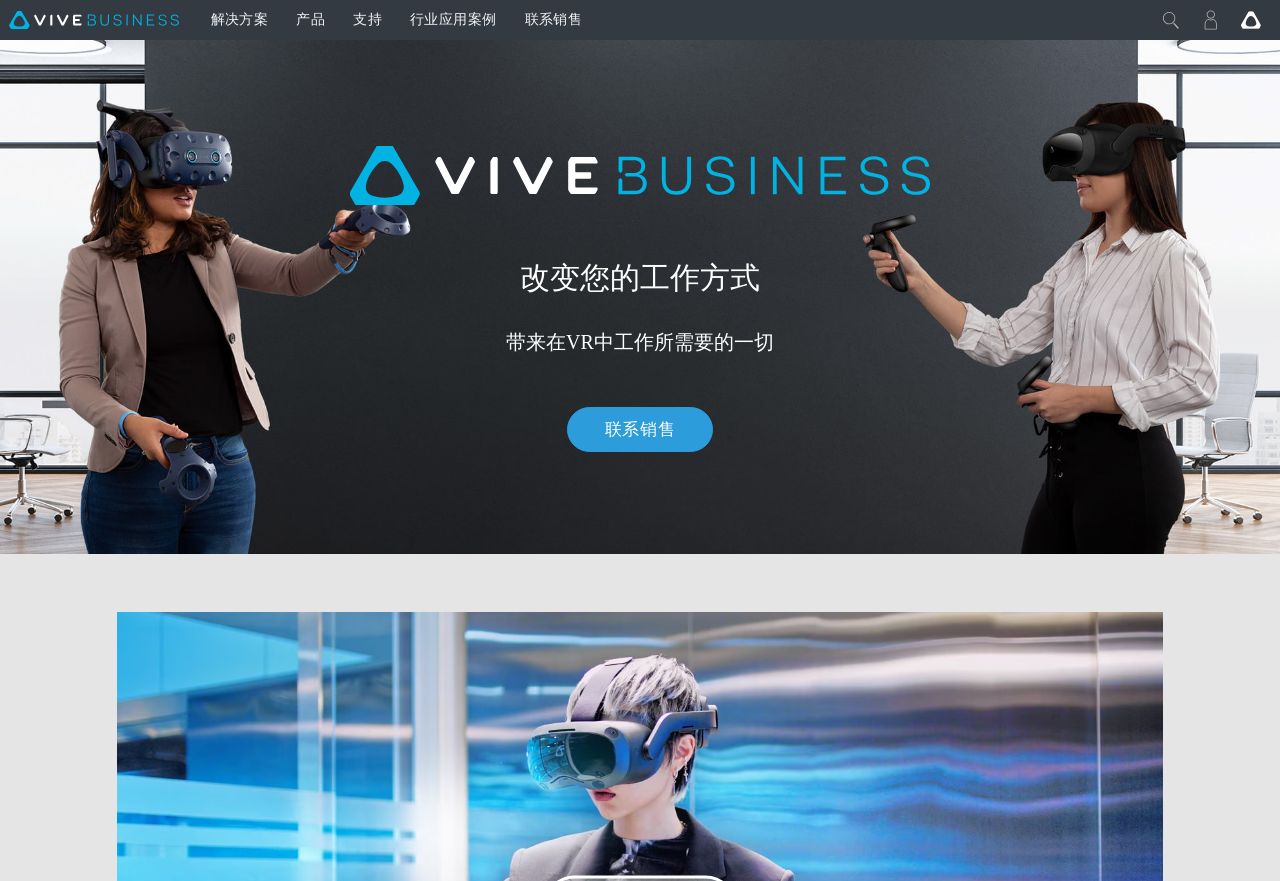Determine the bounding box coordinates for the area that needs to be clicked to fulfill this task: "Contact sales". The coordinates must be given as four float numbers between 0 and 1, i.e., [left, top, right, bottom].

[0.443, 0.462, 0.557, 0.513]